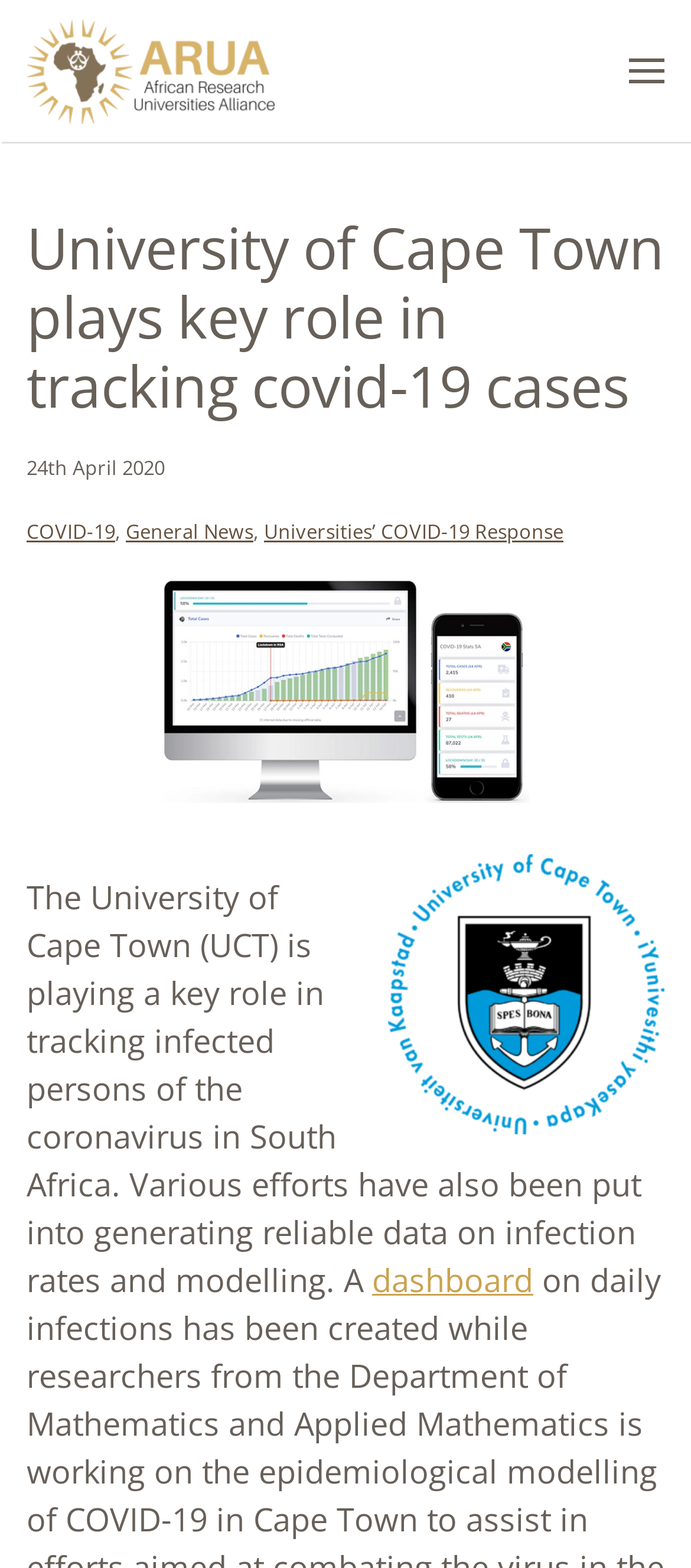Convey a detailed summary of the webpage, mentioning all key elements.

The webpage is about the University of Cape Town's role in tracking COVID-19 cases in South Africa. At the top left of the page, there is a link to skip to the main content, and next to it, a link to go back to the home page. On the top right, there is a button to open a menu, accompanied by a small image.

Below the top navigation, there is a heading that summarizes the content of the page, followed by the date "24th April 2020" and a series of links related to COVID-19, including "COVID-19", "General News", and "Universities’ COVID-19 Response".

The main content of the page is a paragraph of text that describes the university's efforts in tracking infected persons and generating reliable data on infection rates and modeling. This text is positioned below the links and occupies most of the page's width.

To the right of the main text, there is a figure, which is likely an image or a graph related to the COVID-19 data. At the bottom of the page, there is a link to a dashboard, which may provide more detailed information on the COVID-19 data.